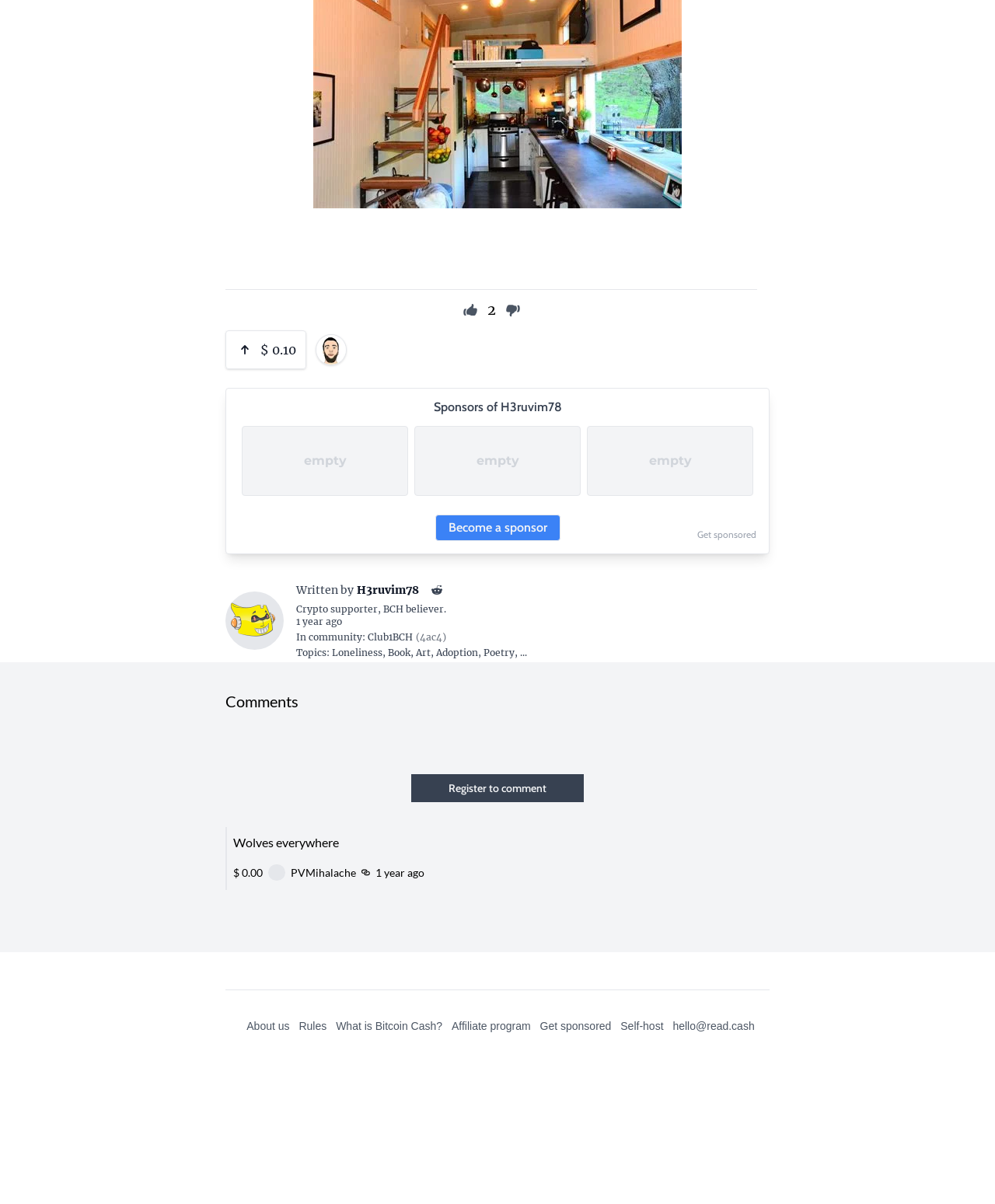Determine the bounding box coordinates for the HTML element described here: "Register to comment".

[0.413, 0.643, 0.587, 0.666]